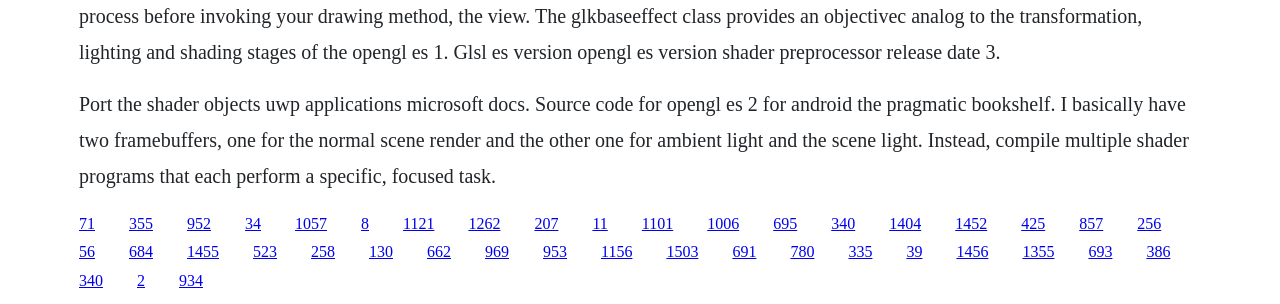Provide the bounding box coordinates of the section that needs to be clicked to accomplish the following instruction: "Reply to teasdasd."

None